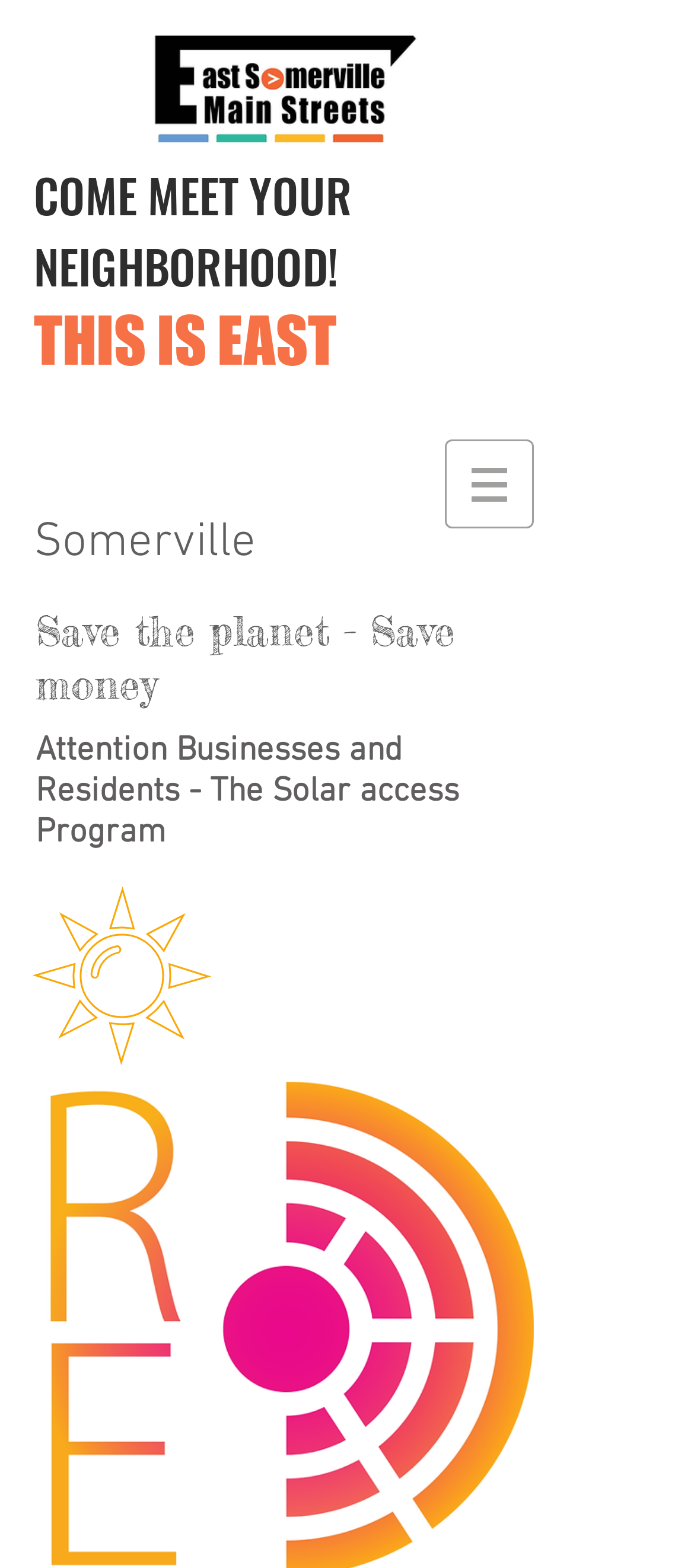Reply to the question with a single word or phrase:
How many headings are there on the webpage?

4